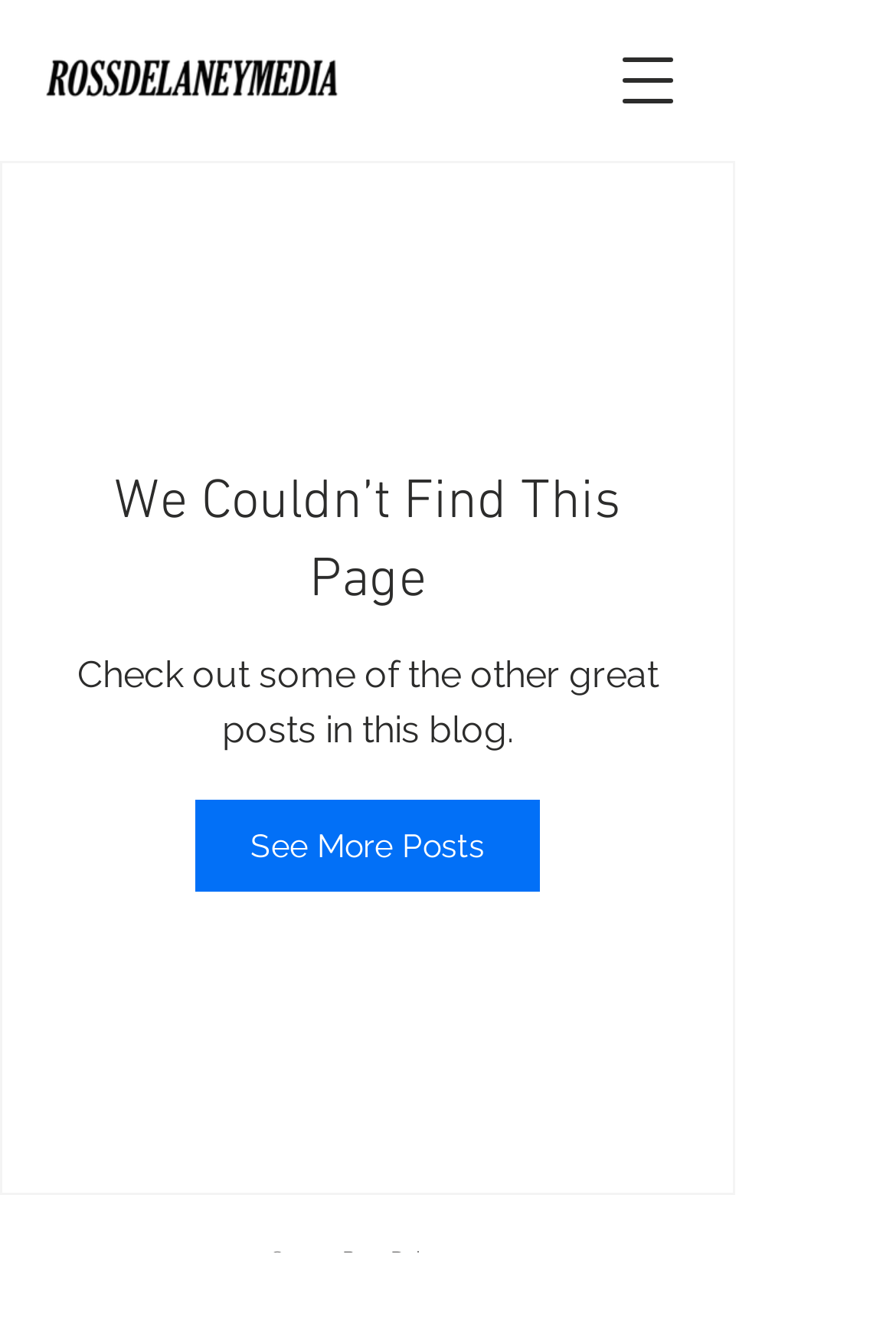What is the suggested action when a page is not found?
Using the image as a reference, answer the question with a short word or phrase.

See More Posts